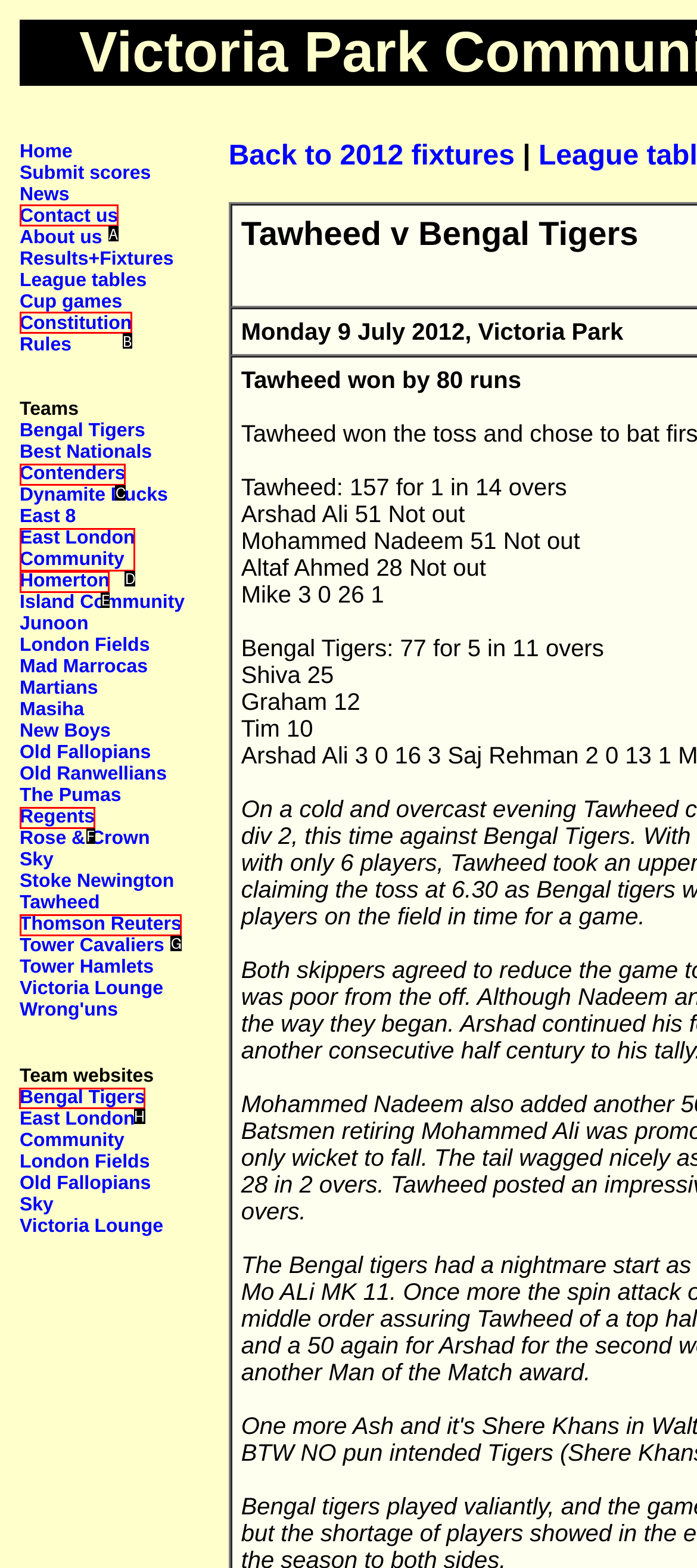Which lettered option should be clicked to achieve the task: Visit Bengal Tigers team website? Choose from the given choices.

H